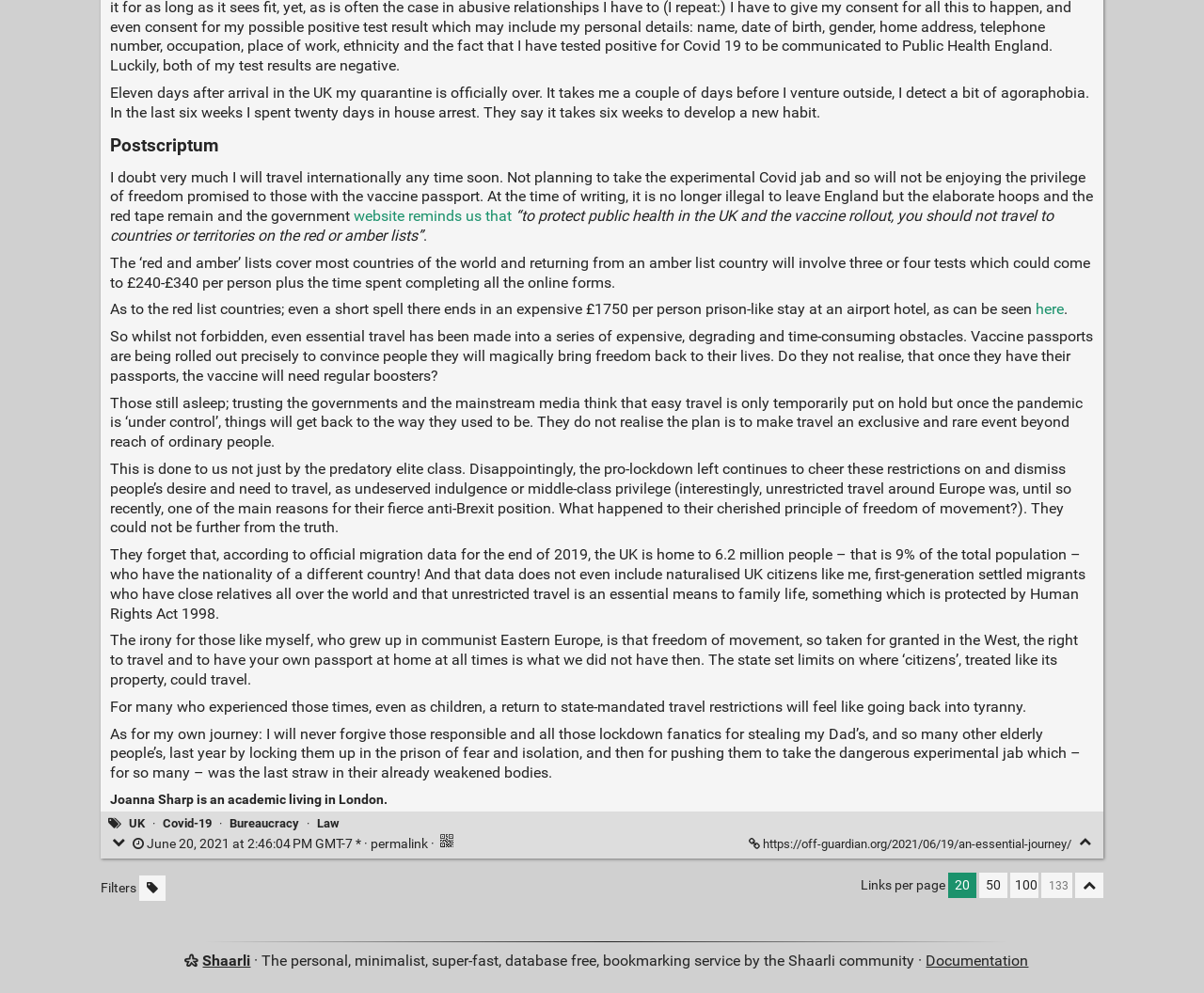Can you look at the image and give a comprehensive answer to the question:
What is the topic of the article?

The article discusses the author's experience with travel restrictions during the pandemic, including the difficulties of traveling internationally and the impact of vaccine passports on freedom of movement.